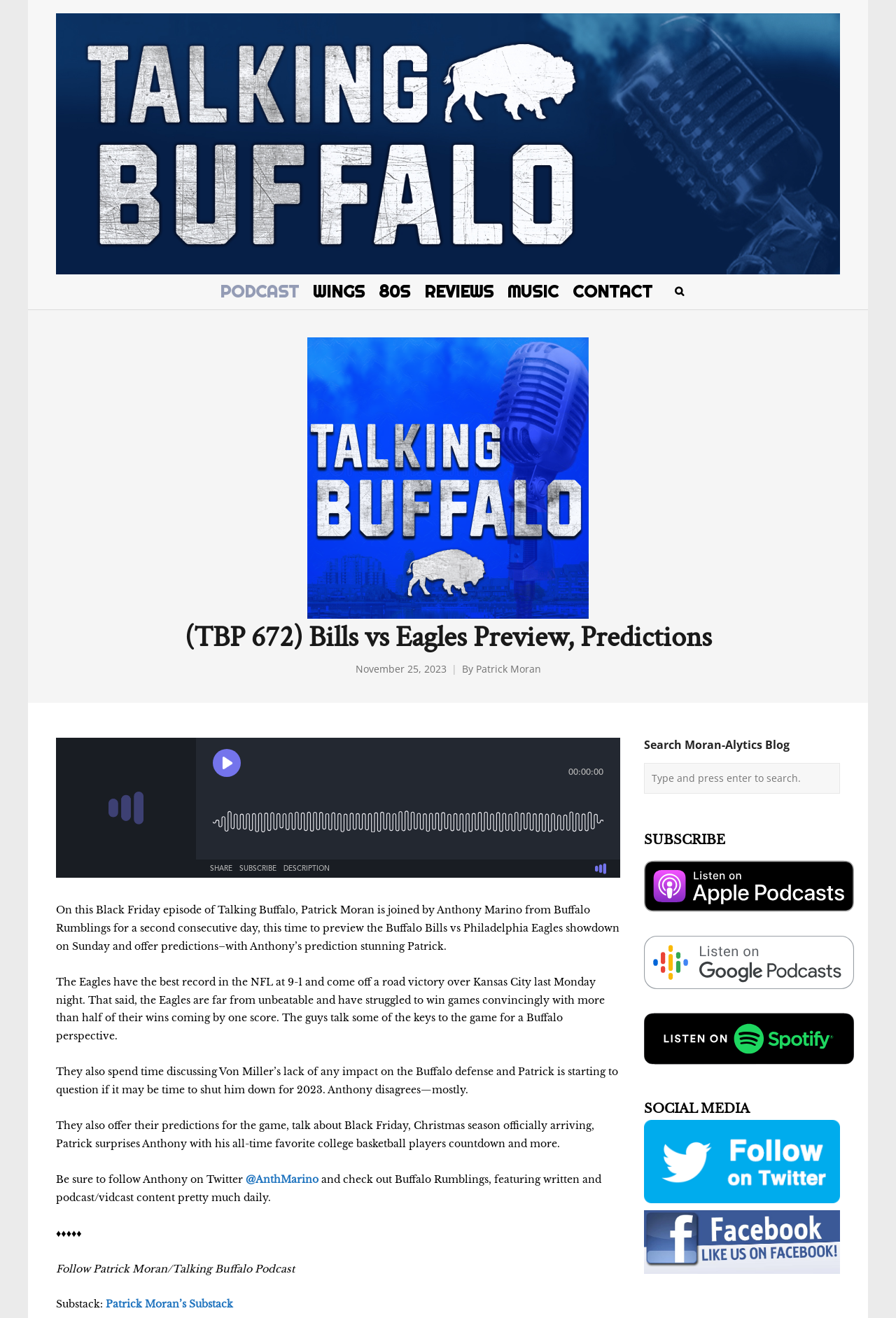Please reply to the following question using a single word or phrase: 
Who is the author of the article?

Patrick Moran